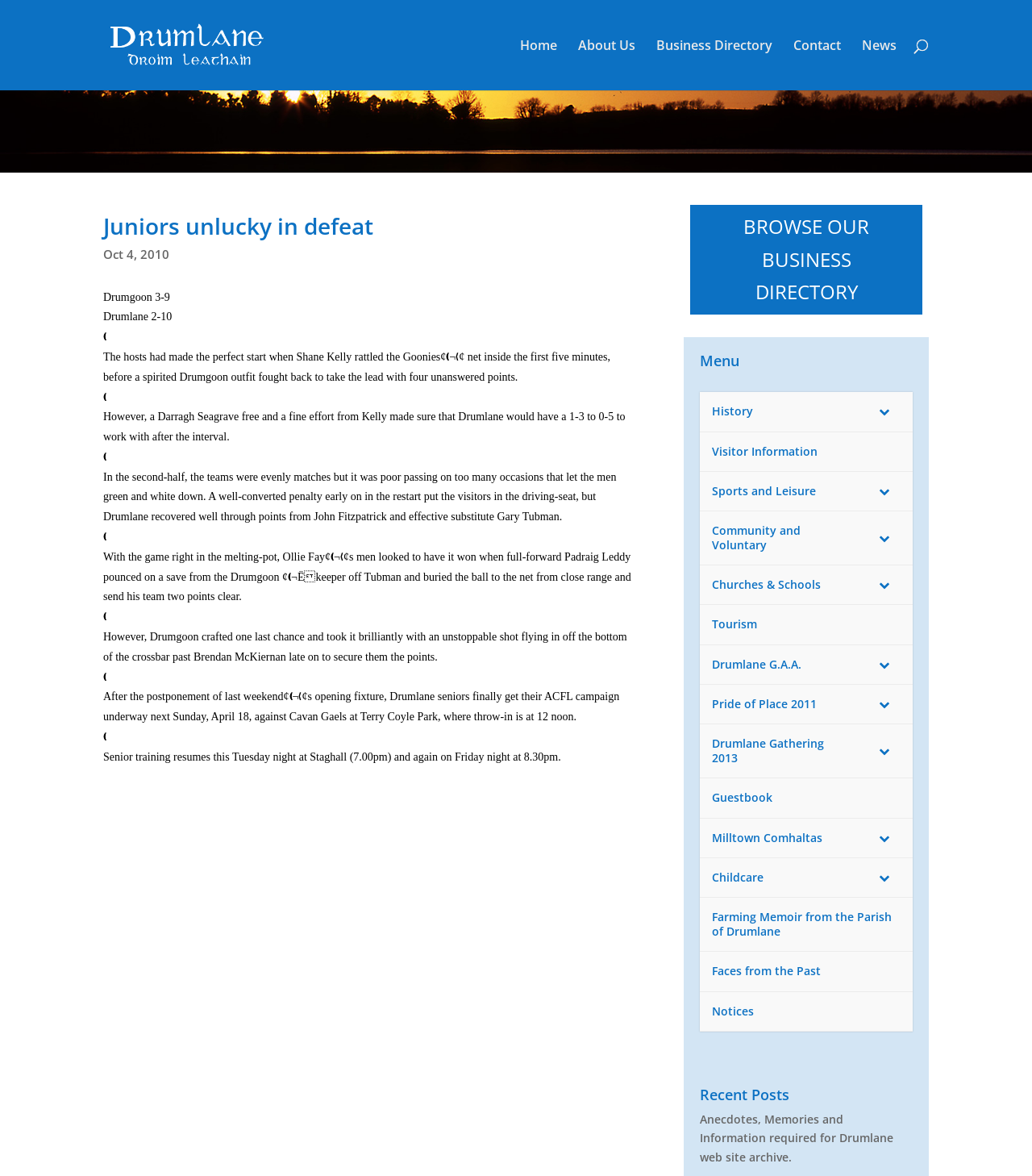Predict the bounding box coordinates of the area that should be clicked to accomplish the following instruction: "Click the 'Home' link". The bounding box coordinates should consist of four float numbers between 0 and 1, i.e., [left, top, right, bottom].

[0.504, 0.034, 0.54, 0.077]